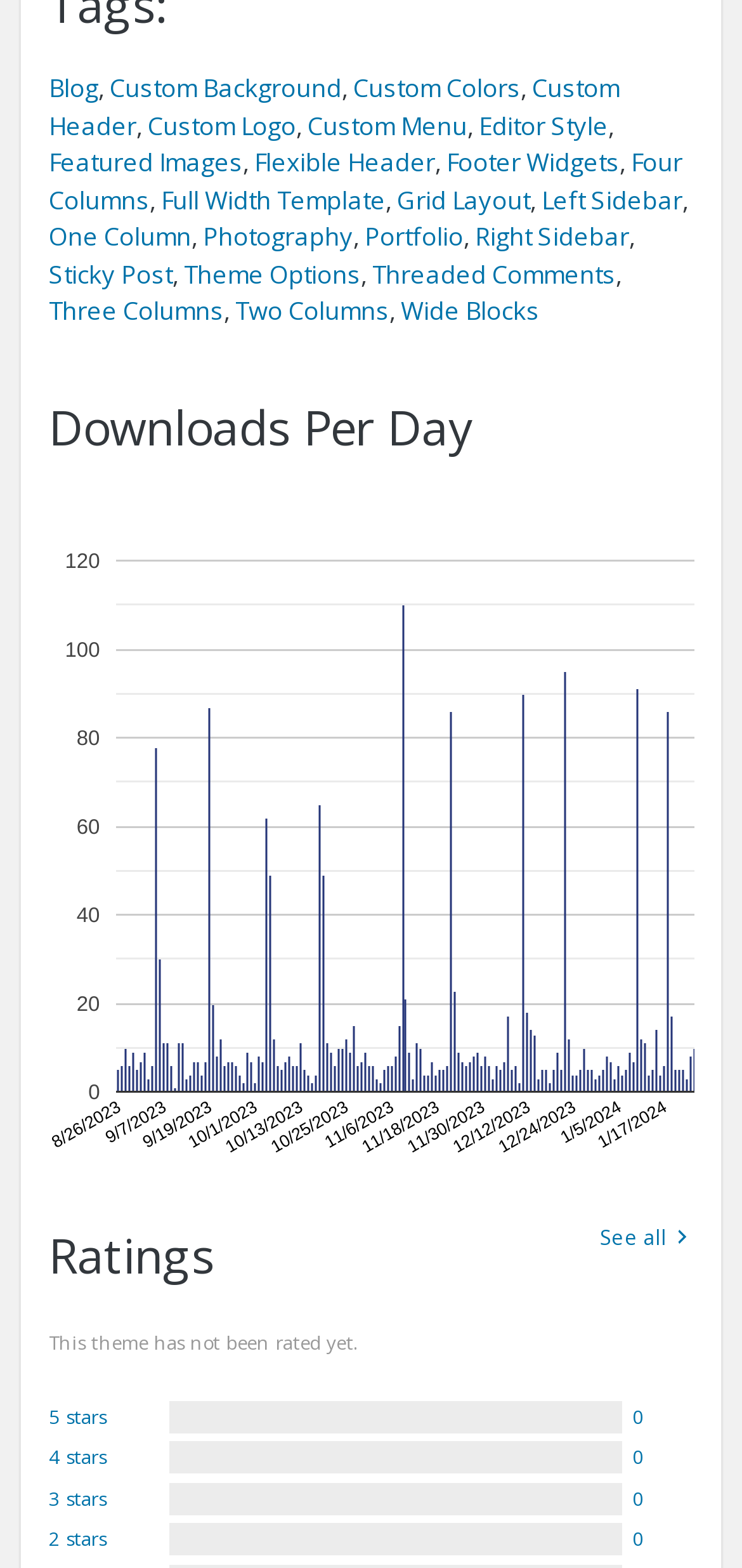Please identify the coordinates of the bounding box for the clickable region that will accomplish this instruction: "Click on the 'Custom Background' link".

[0.148, 0.045, 0.461, 0.067]